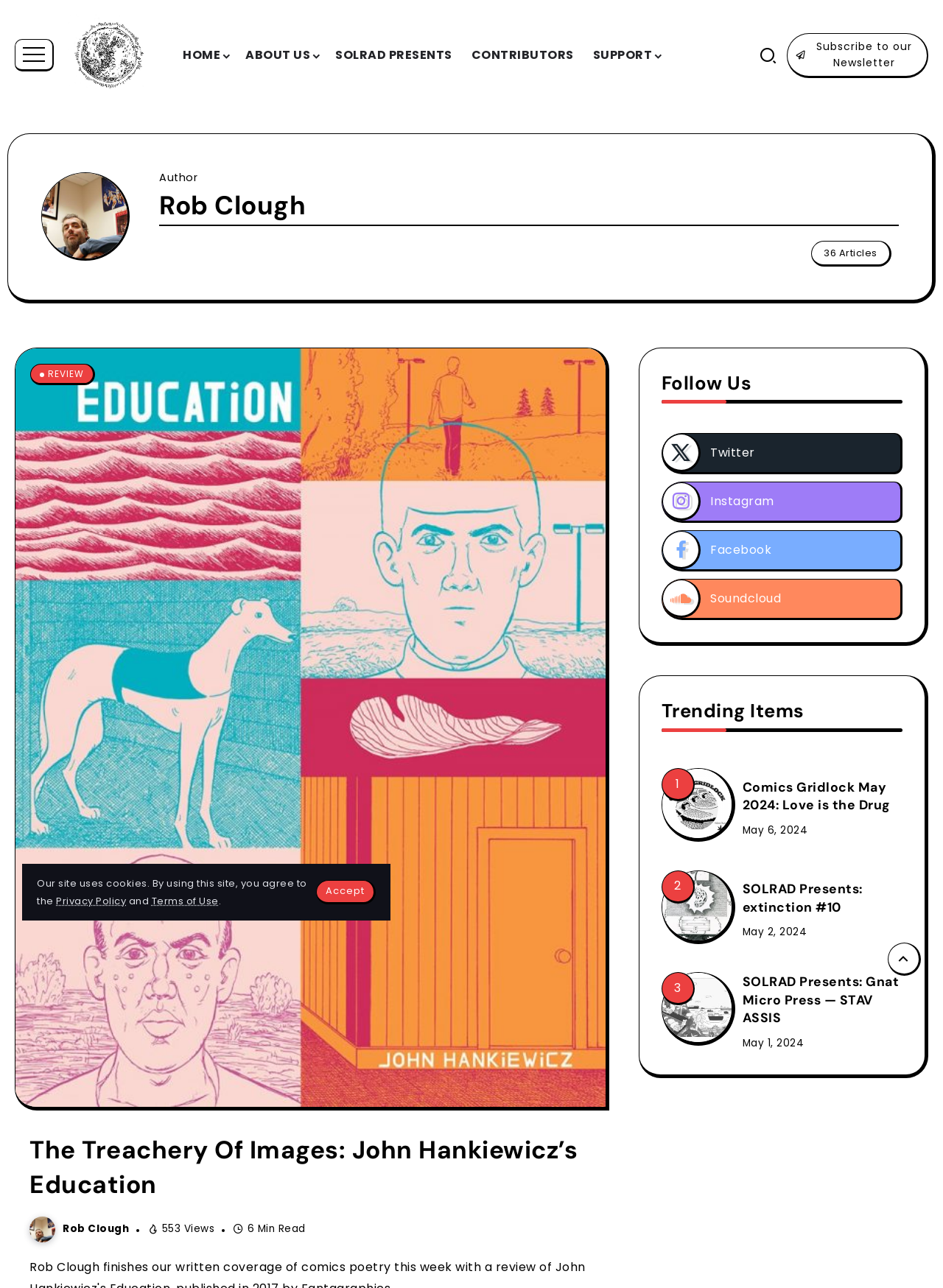Identify the bounding box coordinates of the region that needs to be clicked to carry out this instruction: "Go to 'Next Post'". Provide these coordinates as four float numbers ranging from 0 to 1, i.e., [left, top, right, bottom].

None